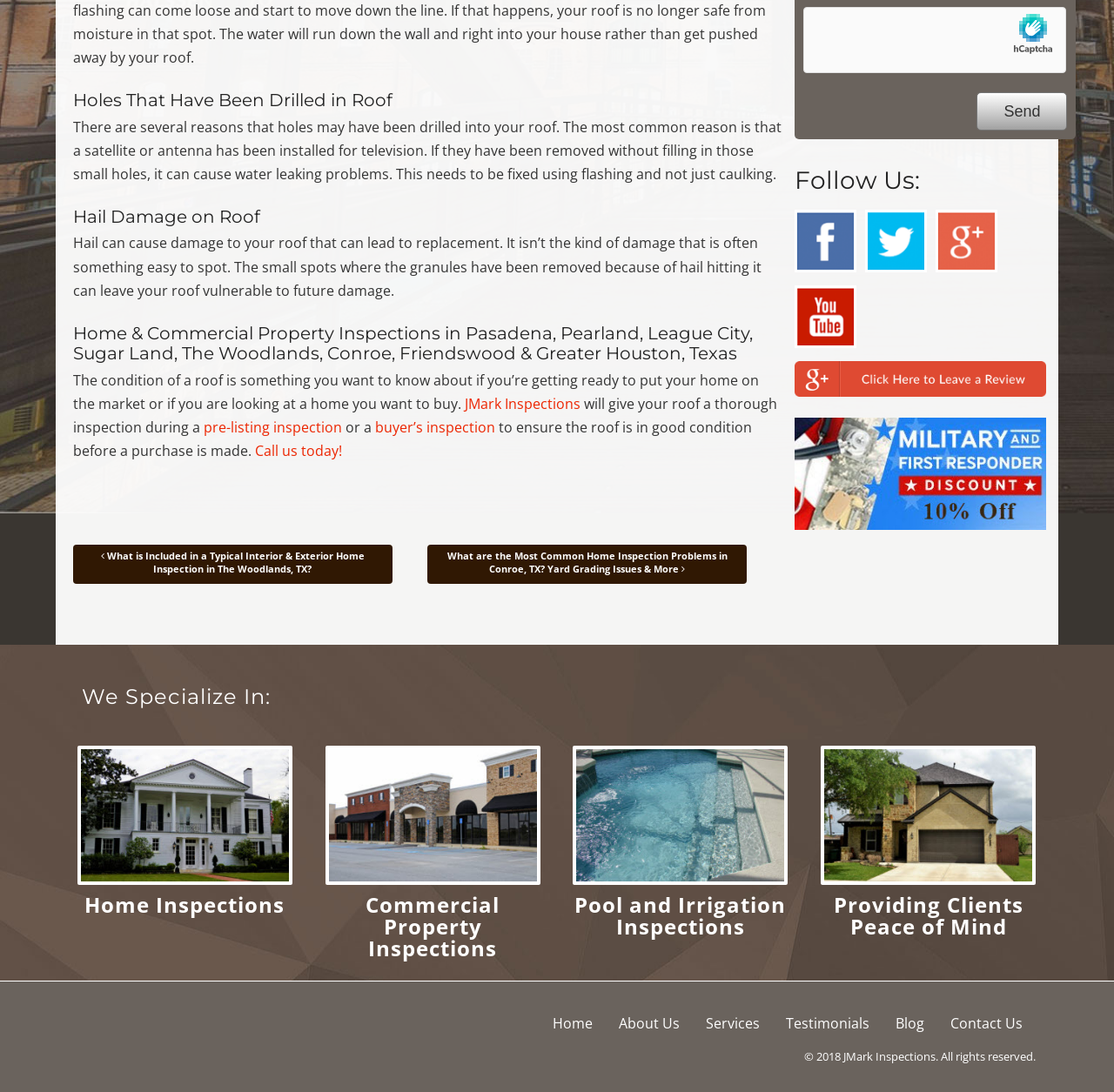Locate the bounding box coordinates of the UI element described by: "alt="Twitter"". The bounding box coordinates should consist of four float numbers between 0 and 1, i.e., [left, top, right, bottom].

[0.777, 0.192, 0.832, 0.249]